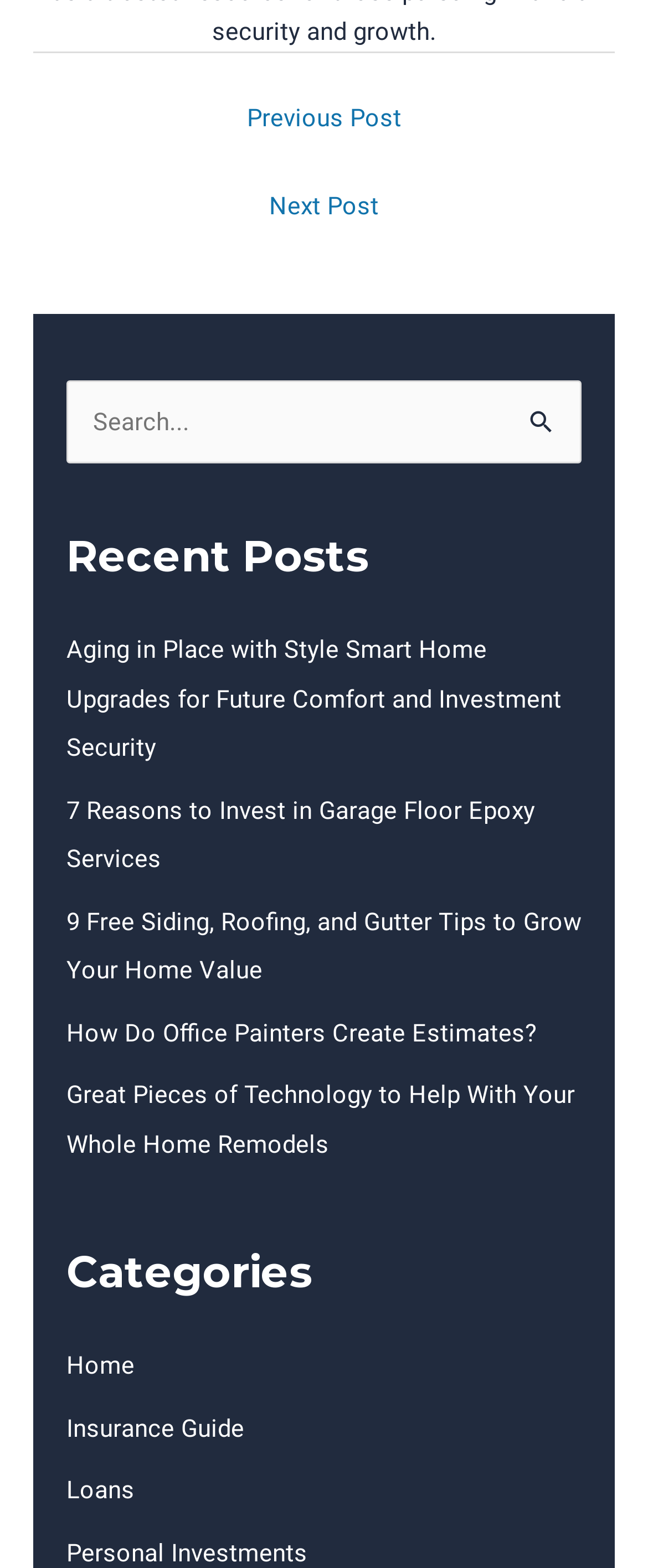How many recent posts are listed?
From the screenshot, supply a one-word or short-phrase answer.

5